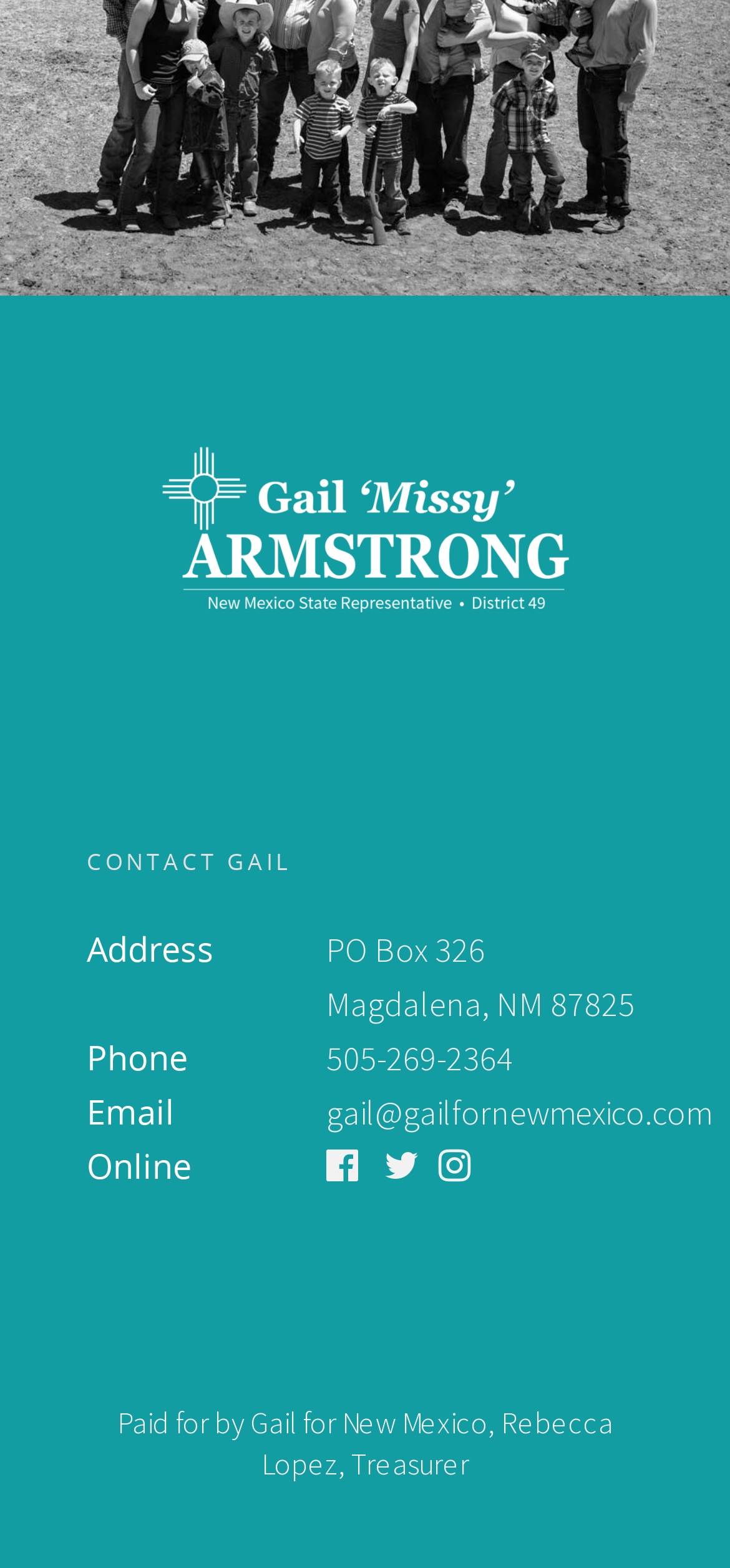Please provide a comprehensive answer to the question based on the screenshot: What is the address of Gail?

I found the address by looking at the description list detail under the 'Address' term, which is located in the middle of the webpage.